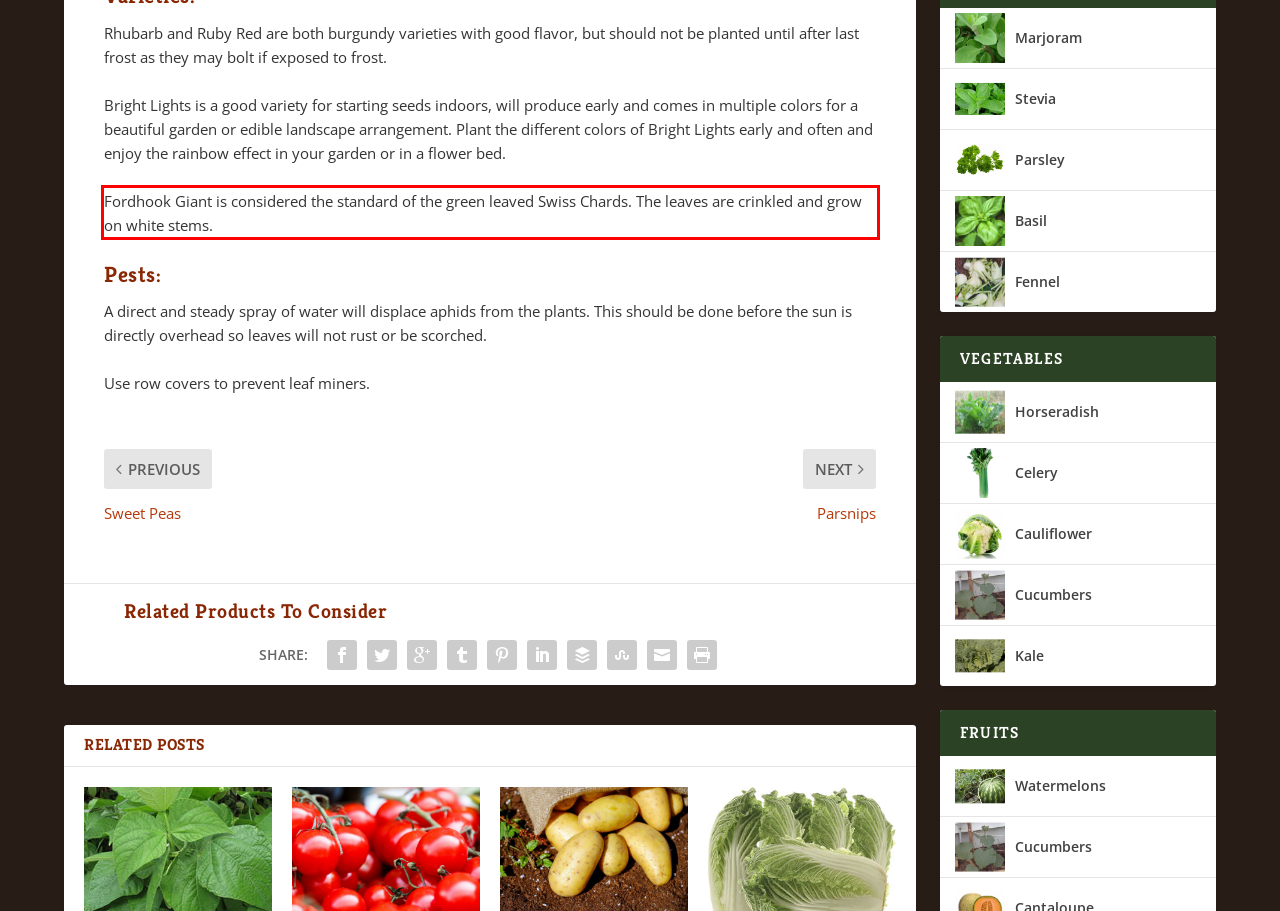Given the screenshot of the webpage, identify the red bounding box, and recognize the text content inside that red bounding box.

Fordhook Giant is considered the standard of the green leaved Swiss Chards. The leaves are crinkled and grow on white stems.